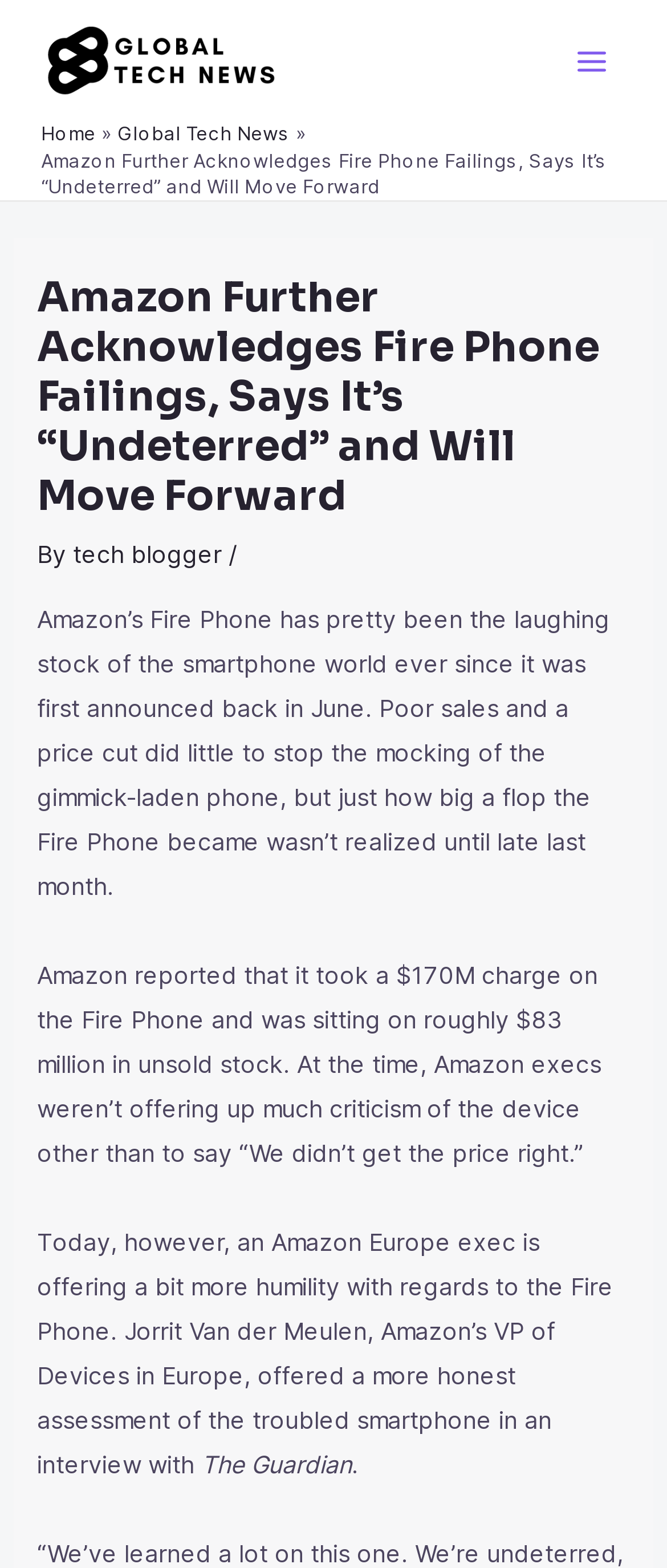Write an elaborate caption that captures the essence of the webpage.

The webpage appears to be a news article from Global Tech News, with a focus on Amazon's acknowledgment of its Fire Phone's failure. At the top left of the page, there is a link to Global Tech News, accompanied by an image with the same name. 

To the right of this link, there is a button labeled "Main Menu" with an image beside it. Below these elements, a navigation section labeled "Breadcrumbs" contains links to "Home" and "Global Tech News". 

The main content of the page is a news article with a heading that reads "Amazon Further Acknowledges Fire Phone Failings, Says It’s “Undeterred” and Will Move Forward". The article is written by a tech blogger and has several paragraphs of text that discuss Amazon's Fire Phone, its poor sales, and the company's response to its failure. The article cites an interview with an Amazon Europe executive, Jorrit Van der Meulen, who offers a more honest assessment of the troubled smartphone.